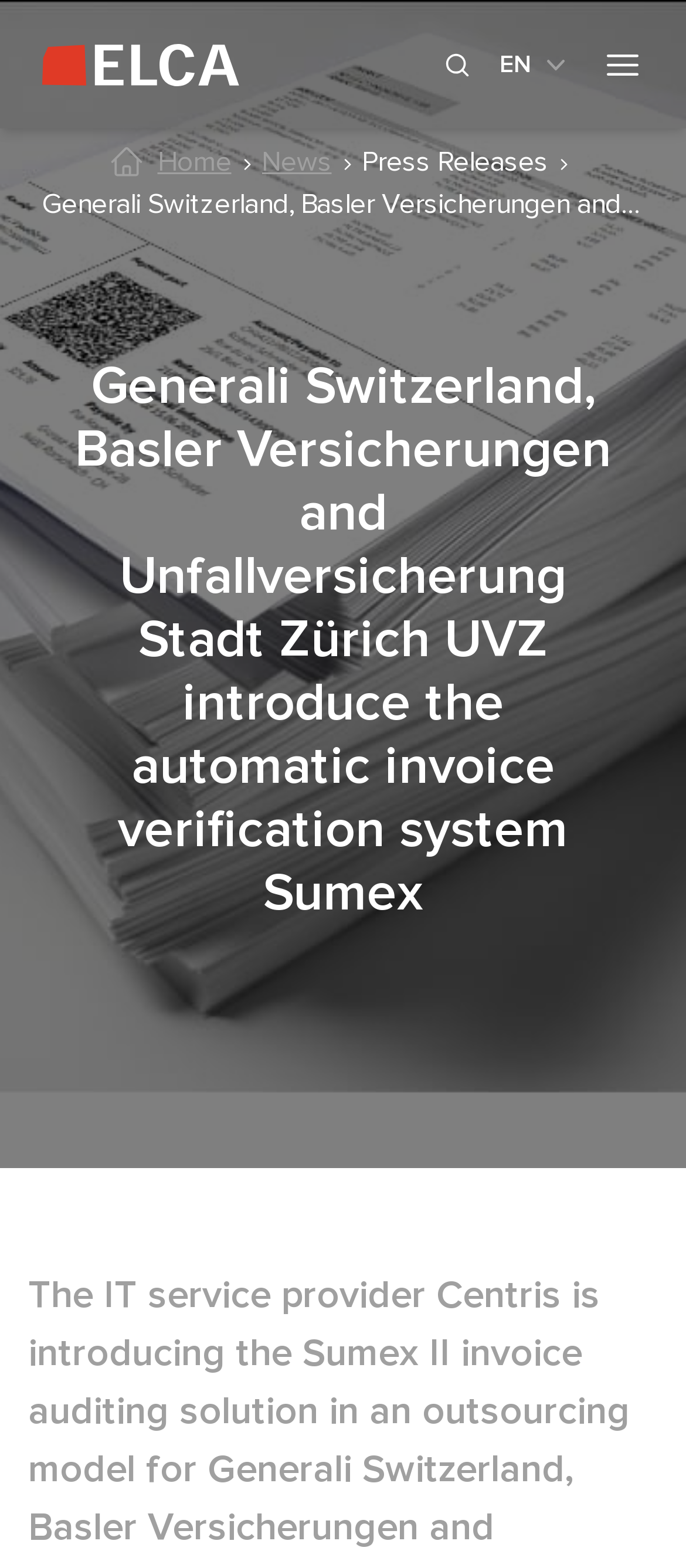Give a concise answer using only one word or phrase for this question:
What language is the webpage currently in?

English